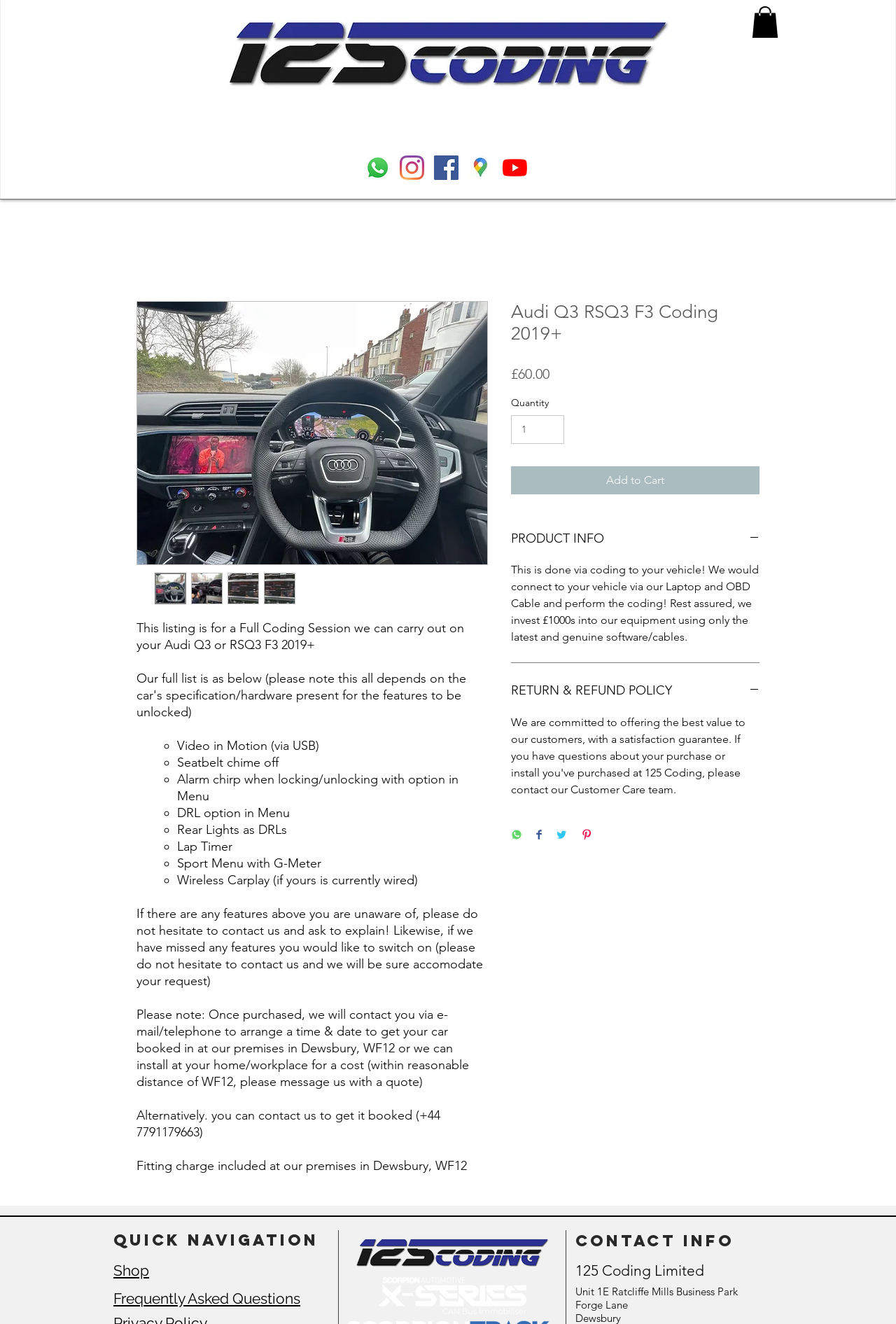Determine the bounding box coordinates for the element that should be clicked to follow this instruction: "Click the 'Add to Cart' button". The coordinates should be given as four float numbers between 0 and 1, in the format [left, top, right, bottom].

[0.57, 0.352, 0.848, 0.373]